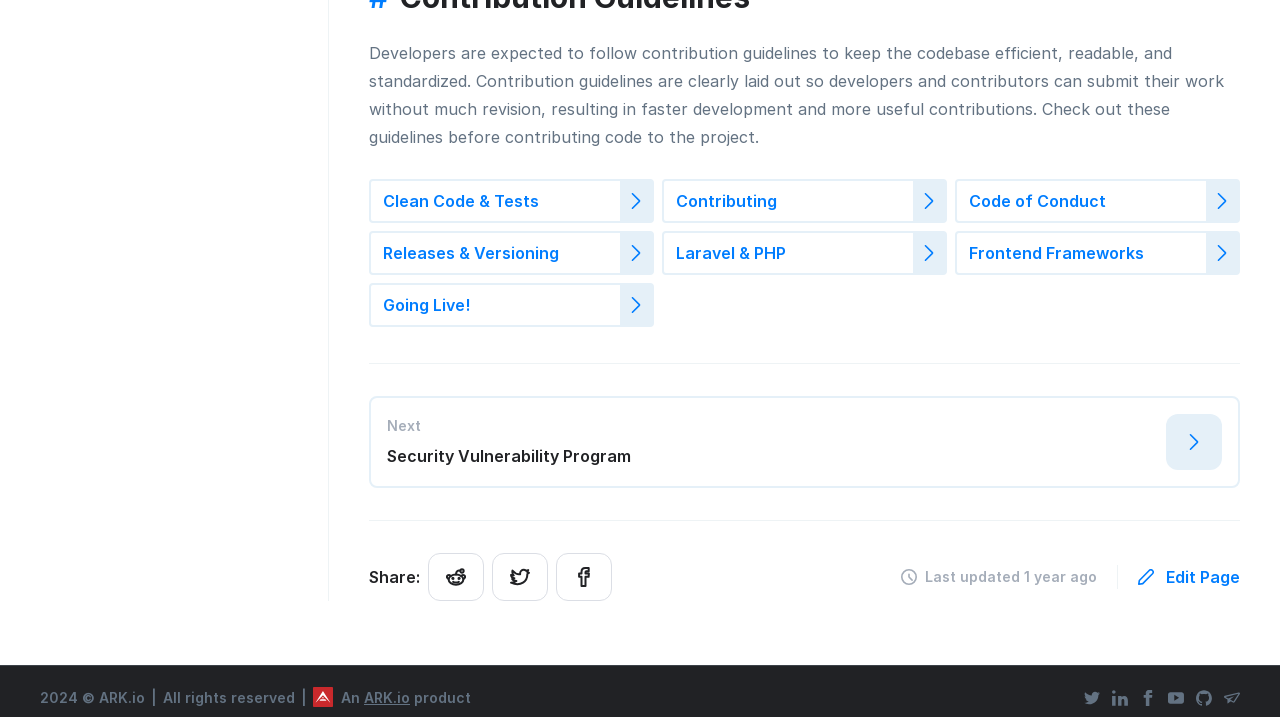Based on the provided description, "Code of Conduct", find the bounding box of the corresponding UI element in the screenshot.

[0.746, 0.25, 0.969, 0.311]